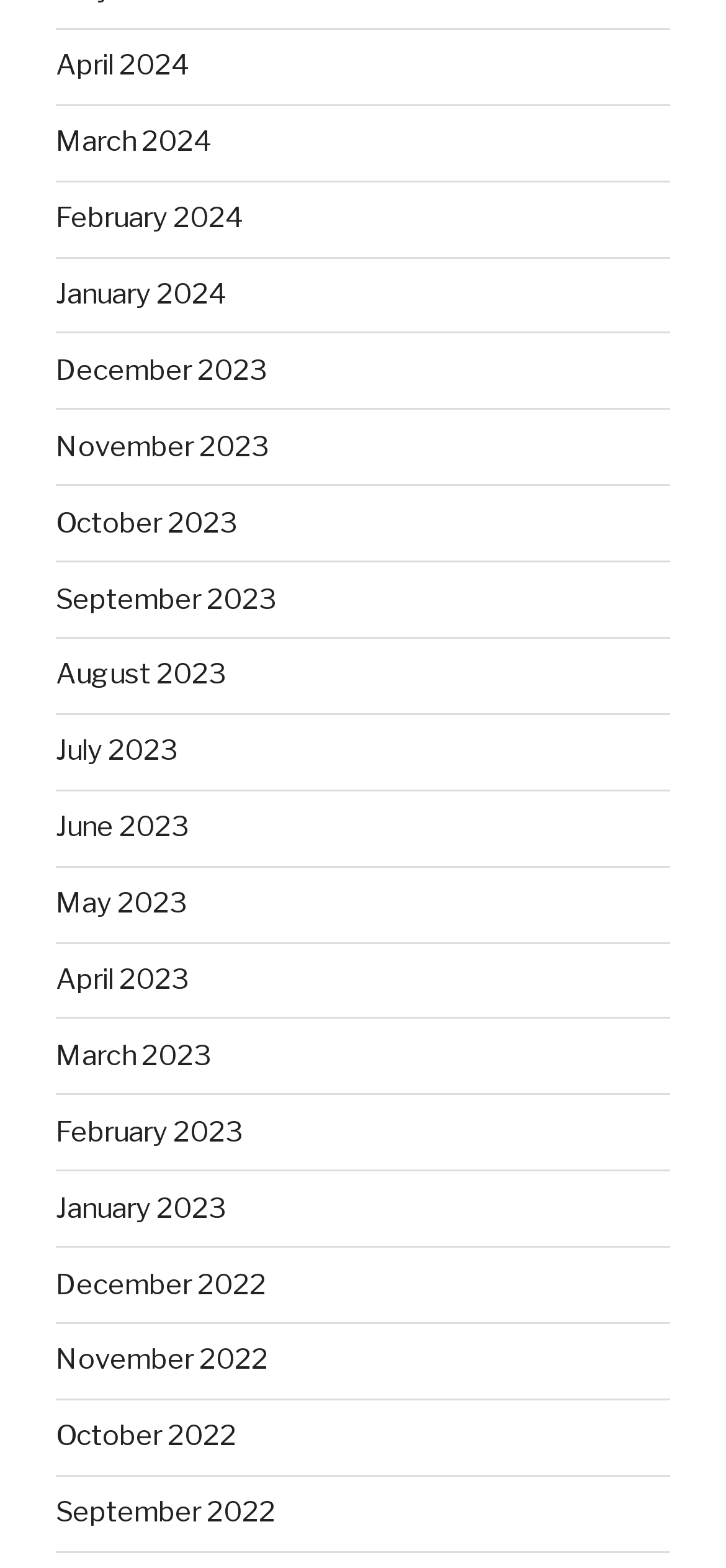Identify the bounding box coordinates of the clickable section necessary to follow the following instruction: "browse September 2023". The coordinates should be presented as four float numbers from 0 to 1, i.e., [left, top, right, bottom].

[0.077, 0.371, 0.379, 0.393]